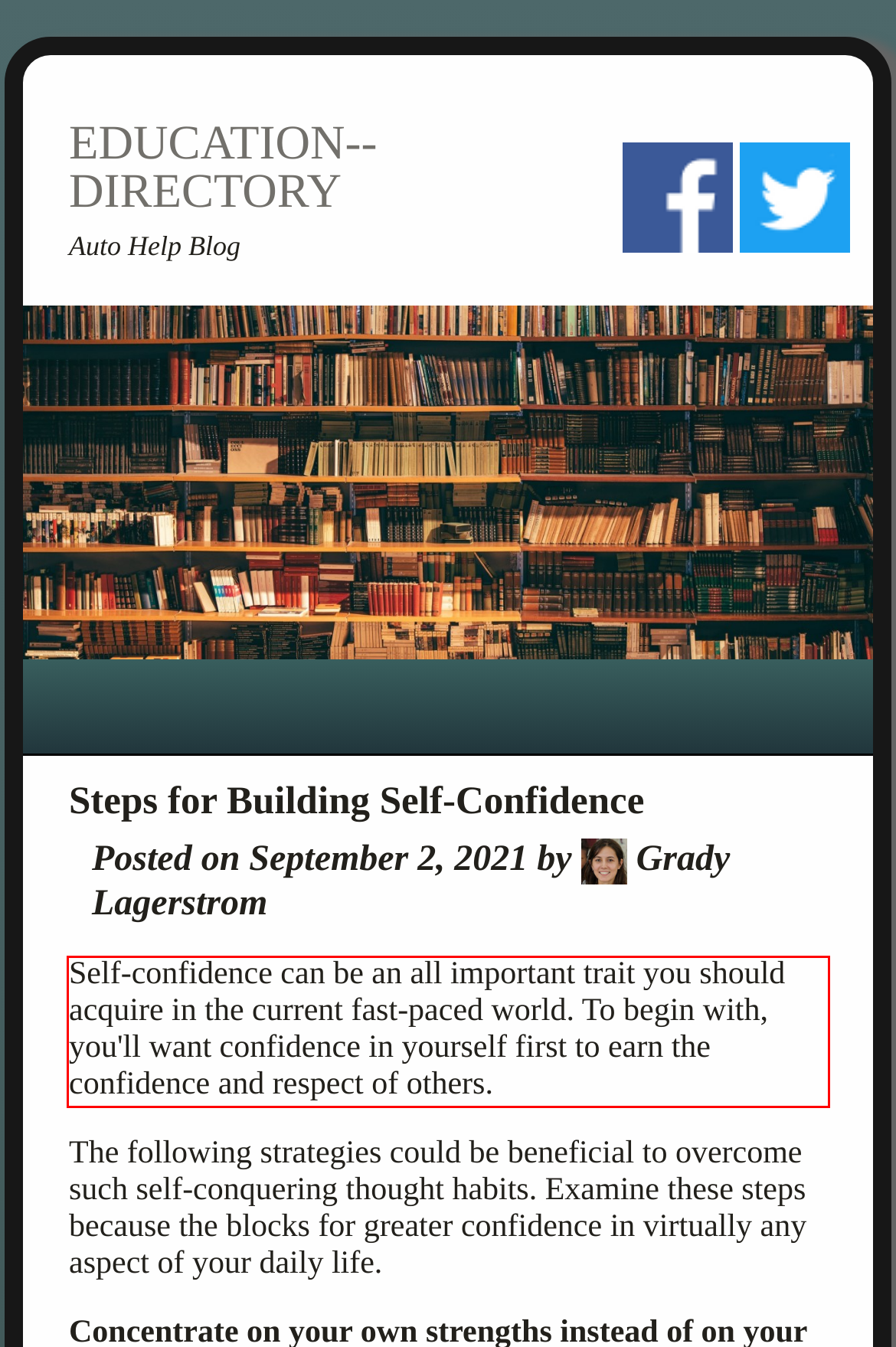Please extract the text content within the red bounding box on the webpage screenshot using OCR.

Self-confidence can be an all important trait you should acquire in the current fast-paced world. To begin with, you'll want confidence in yourself first to earn the confidence and respect of others.